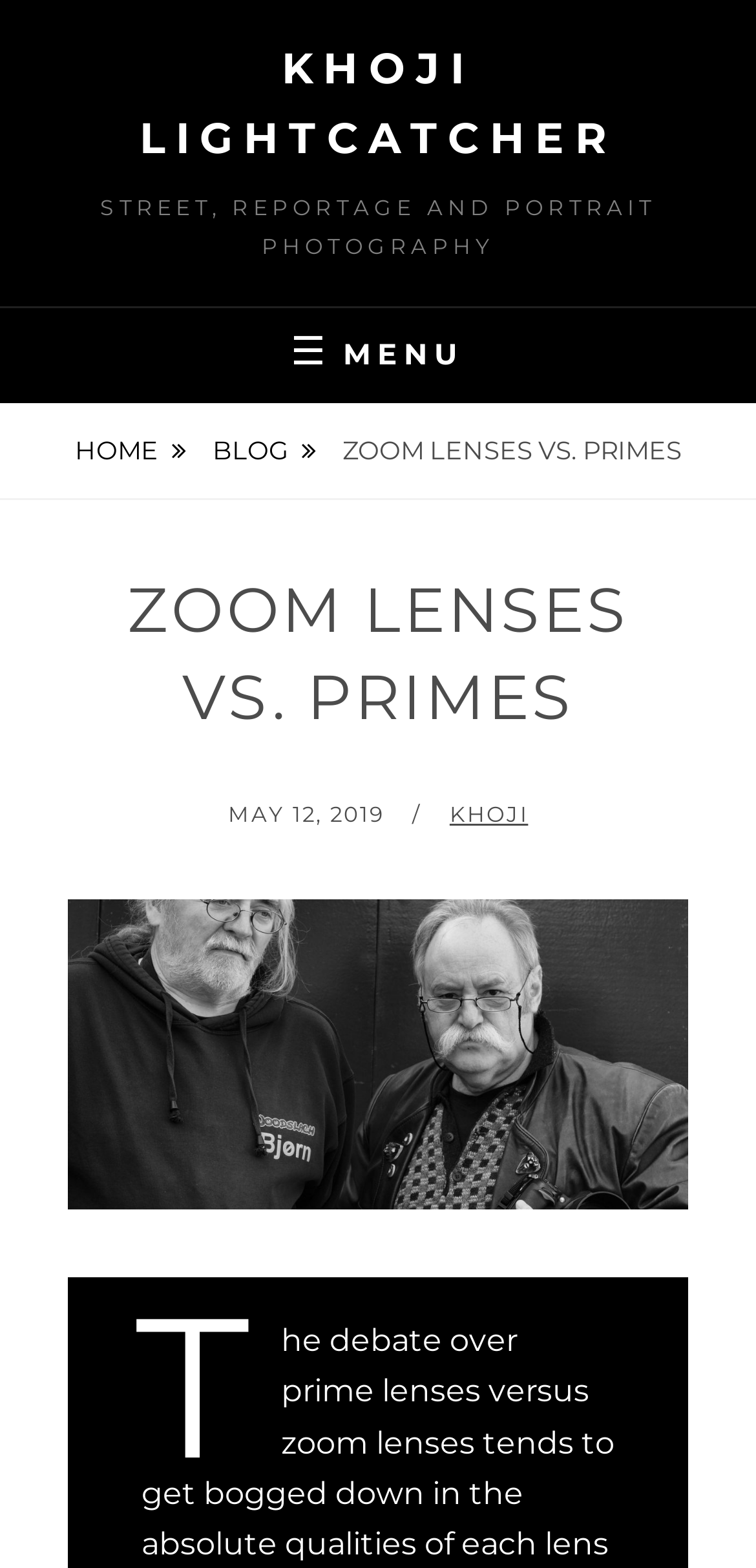What is the name of the website?
Refer to the screenshot and respond with a concise word or phrase.

Khoji Lightcatcher